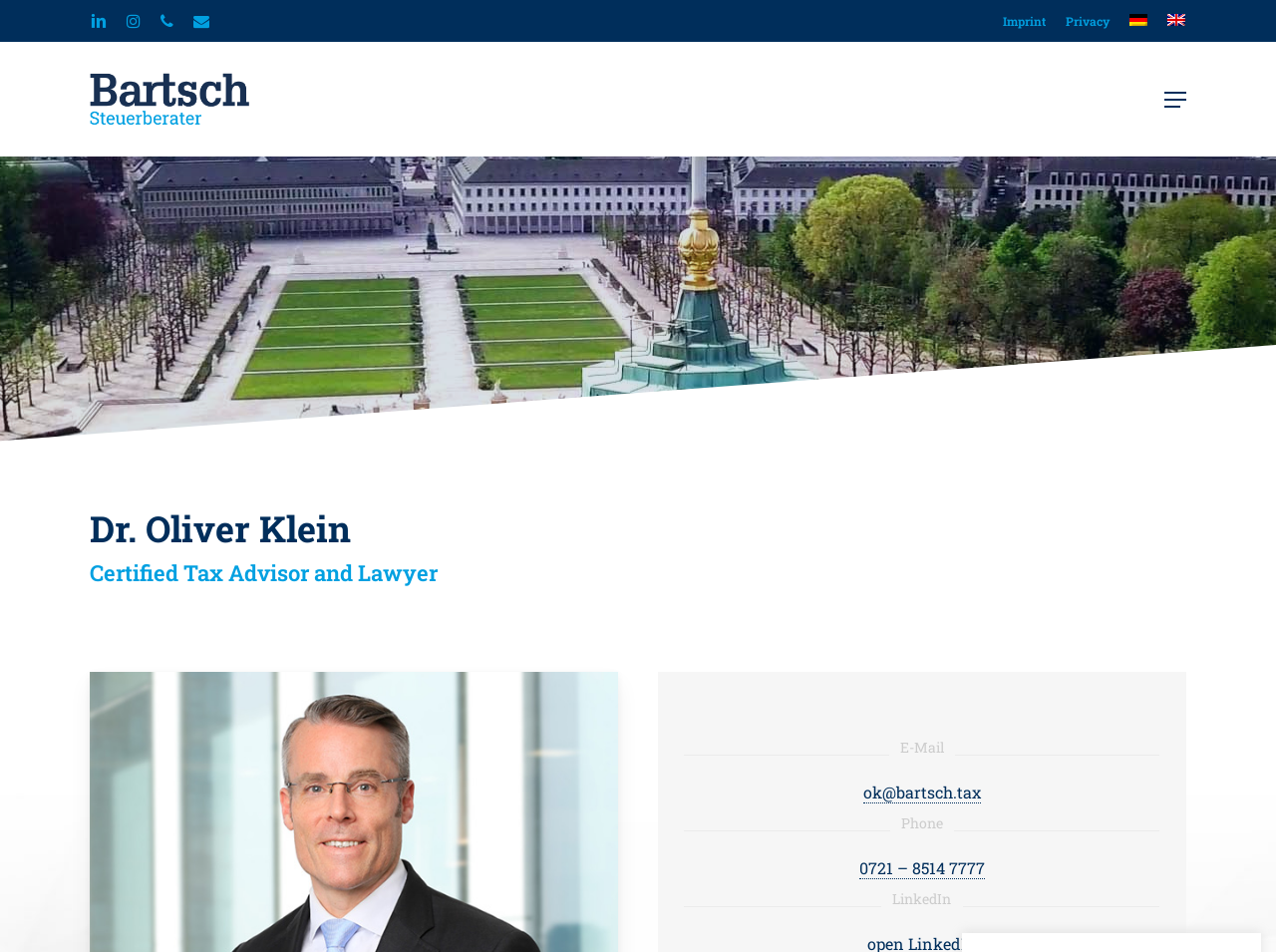Using the elements shown in the image, answer the question comprehensively: What is the profession of Dr. Oliver Klein?

By looking at the webpage, I found the heading 'Dr. Oliver Klein' and right below it, there is another heading 'Certified Tax Advisor and Lawyer', which suggests that Dr. Oliver Klein is a Certified Tax Advisor and Lawyer.